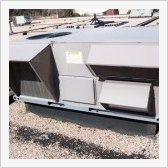What is the typical material used to make an economizer unit?
Please look at the screenshot and answer using one word or phrase.

Durable materials